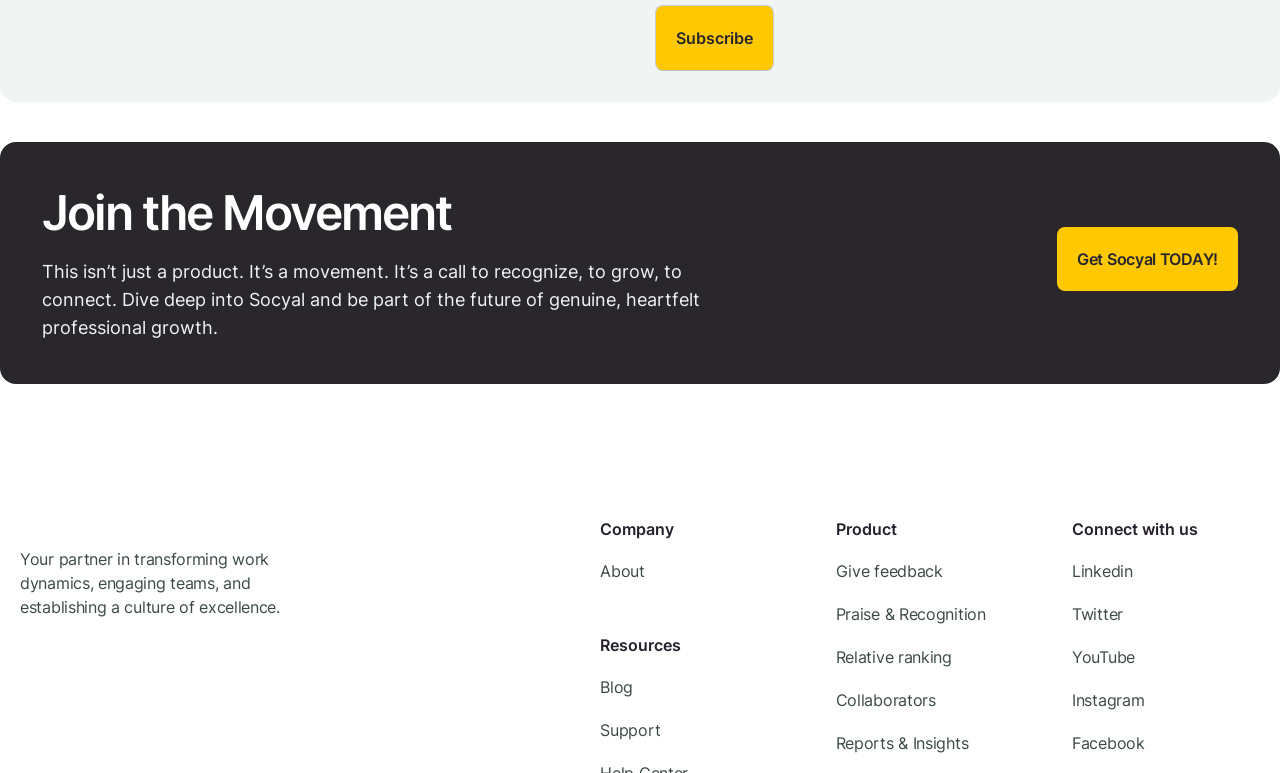Answer the question below using just one word or a short phrase: 
What social media platforms can users connect with?

Linkedin, Twitter, YouTube, Instagram, Facebook